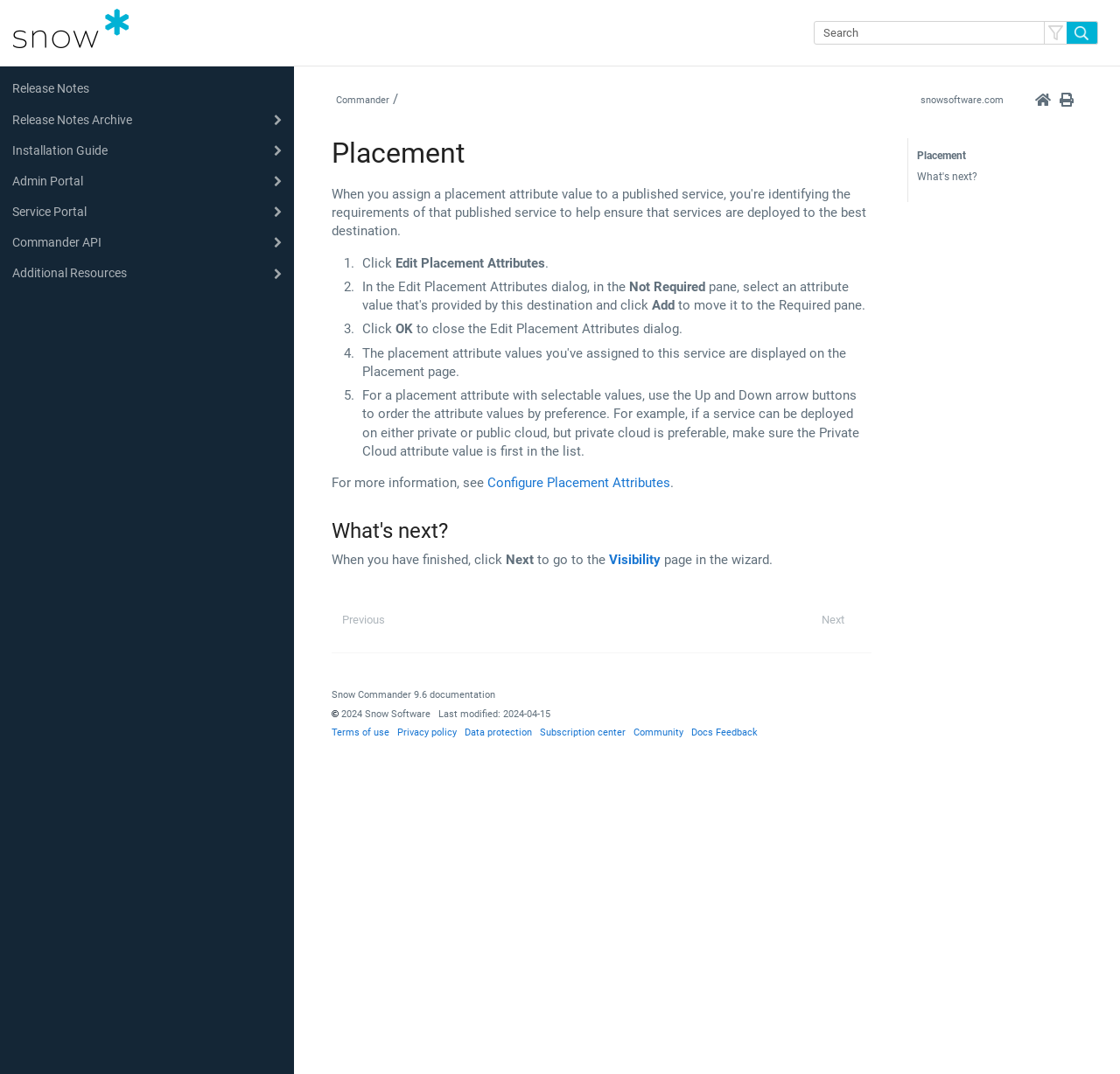Specify the bounding box coordinates of the area to click in order to execute this command: 'Go to the Finance page'. The coordinates should consist of four float numbers ranging from 0 to 1, and should be formatted as [left, top, right, bottom].

None